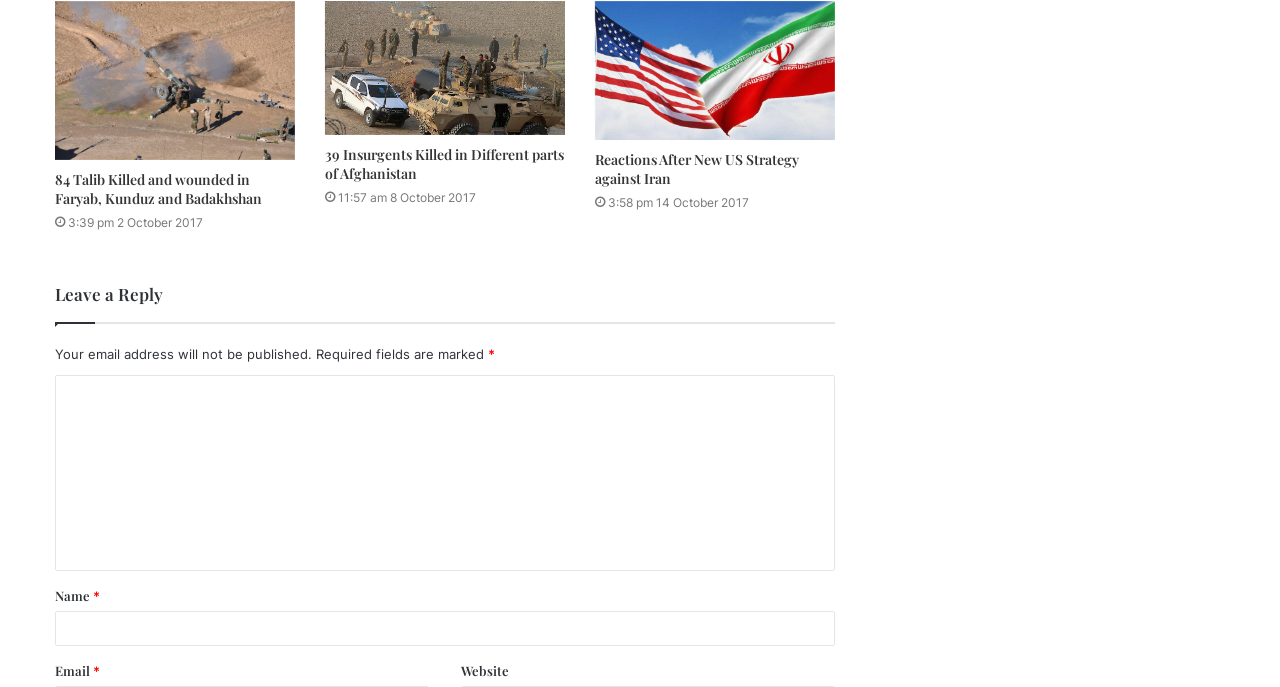Provide the bounding box coordinates of the area you need to click to execute the following instruction: "Click the news article about reactions after new US strategy against Iran".

[0.465, 0.001, 0.652, 0.204]